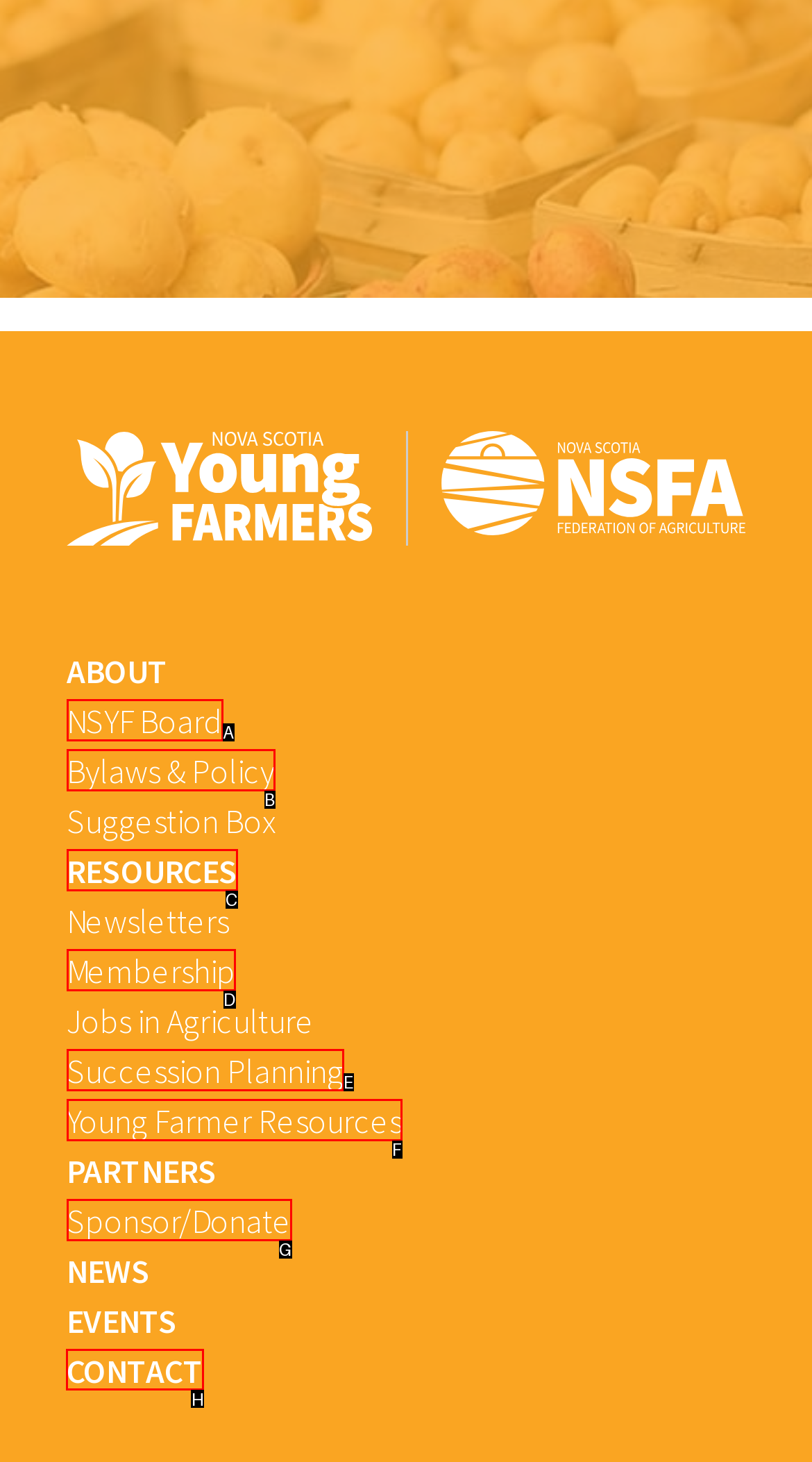From the given options, tell me which letter should be clicked to complete this task: Contact the crew
Answer with the letter only.

None